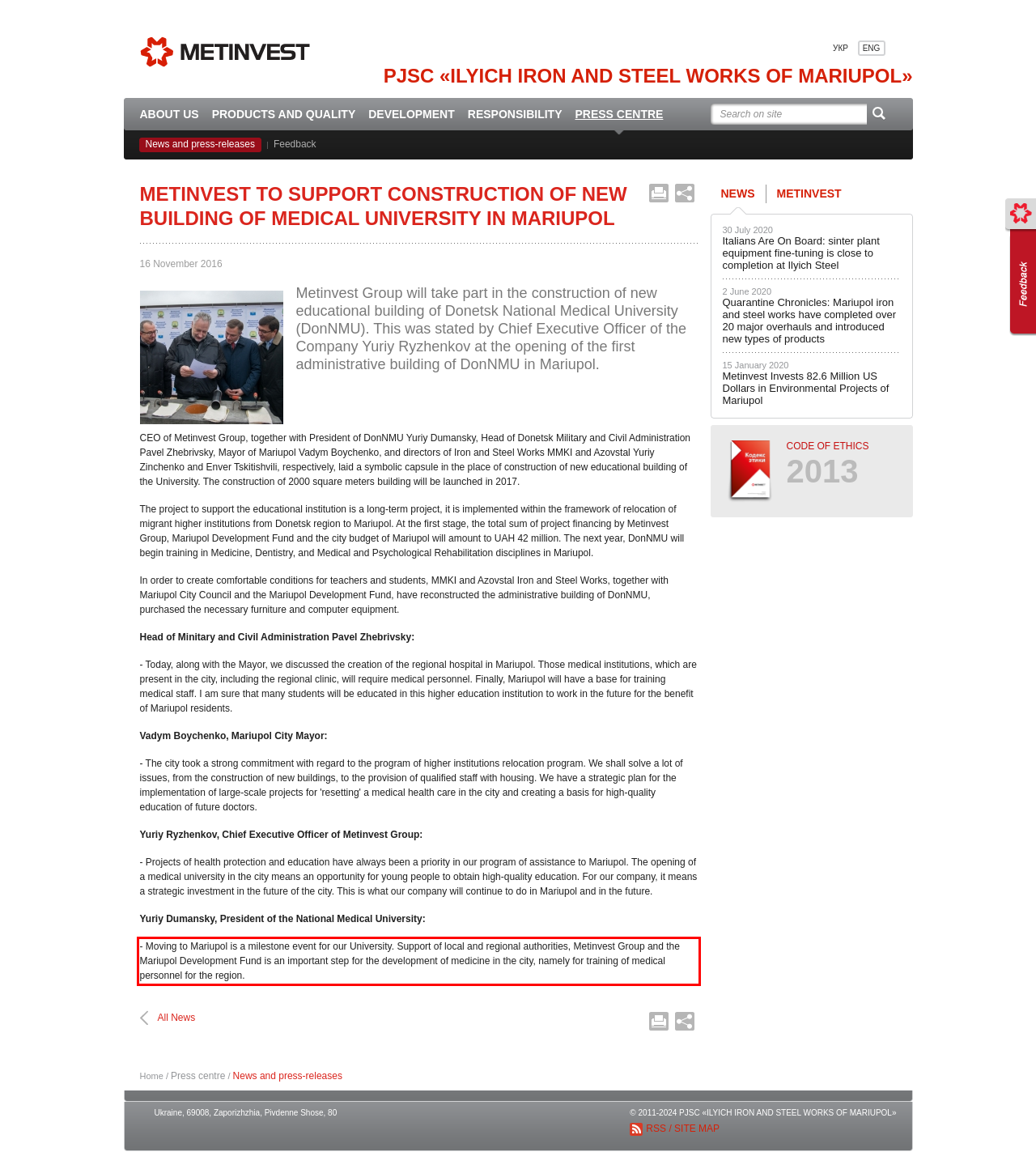Analyze the screenshot of the webpage and extract the text from the UI element that is inside the red bounding box.

- Moving to Mariupol is a milestone event for our University. Support of local and regional authorities, Metinvest Group and the Mariupol Development Fund is an important step for the development of medicine in the city, namely for training of medical personnel for the region.